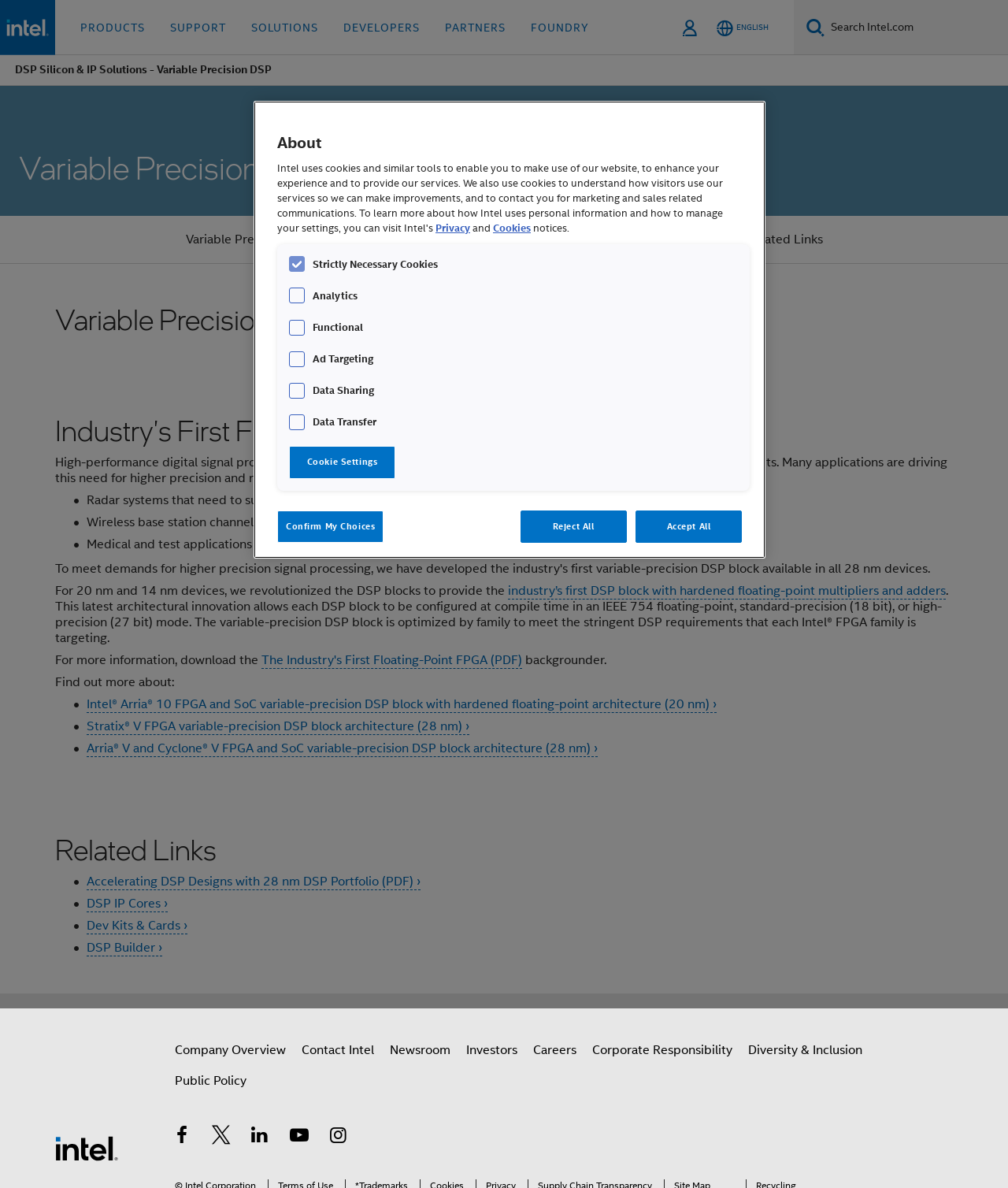What is the main topic of this webpage?
Refer to the image and give a detailed answer to the query.

The main topic of this webpage is Variable Precision DSP, which can be inferred from the heading 'Variable Precision DSP' and the content that discusses the need for higher precision in digital signal processing applications.